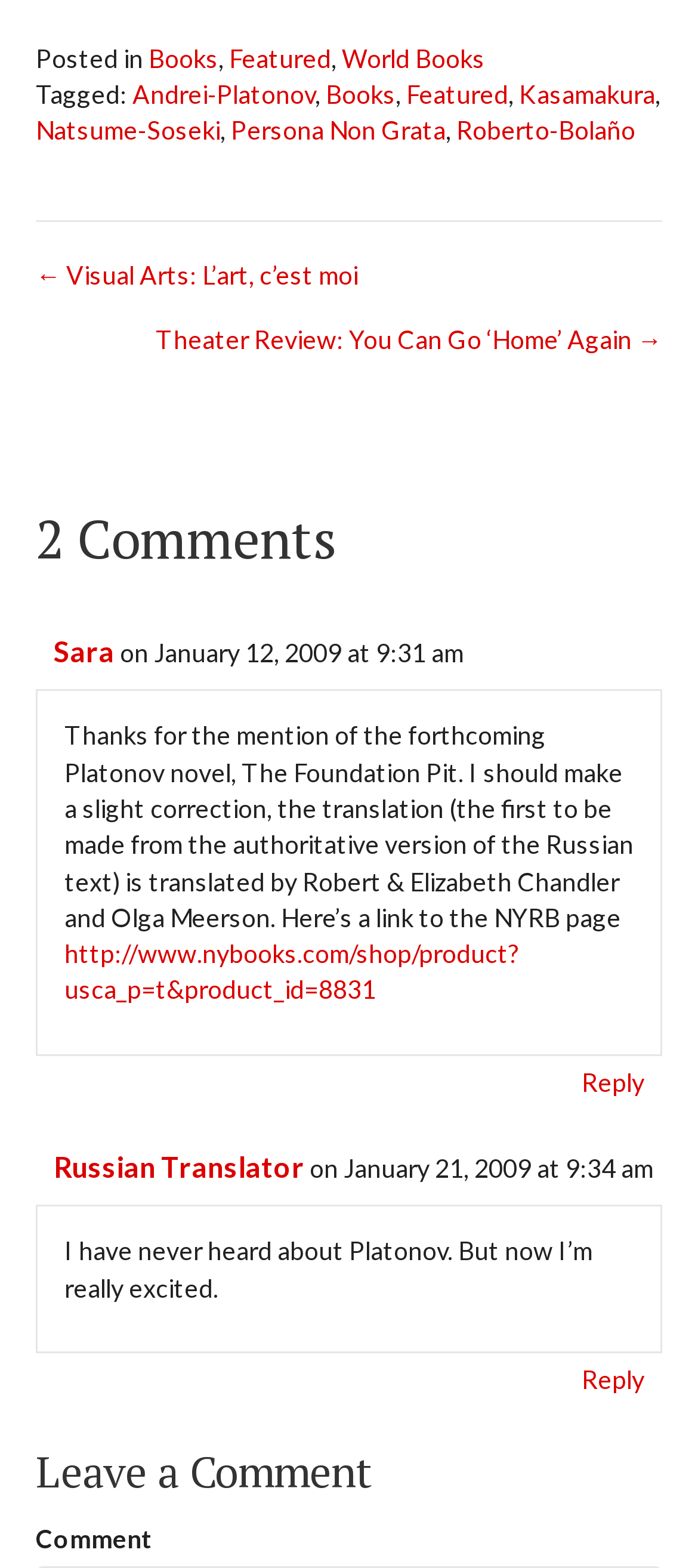Predict the bounding box for the UI component with the following description: "Natsume-Soseki".

[0.051, 0.073, 0.315, 0.093]